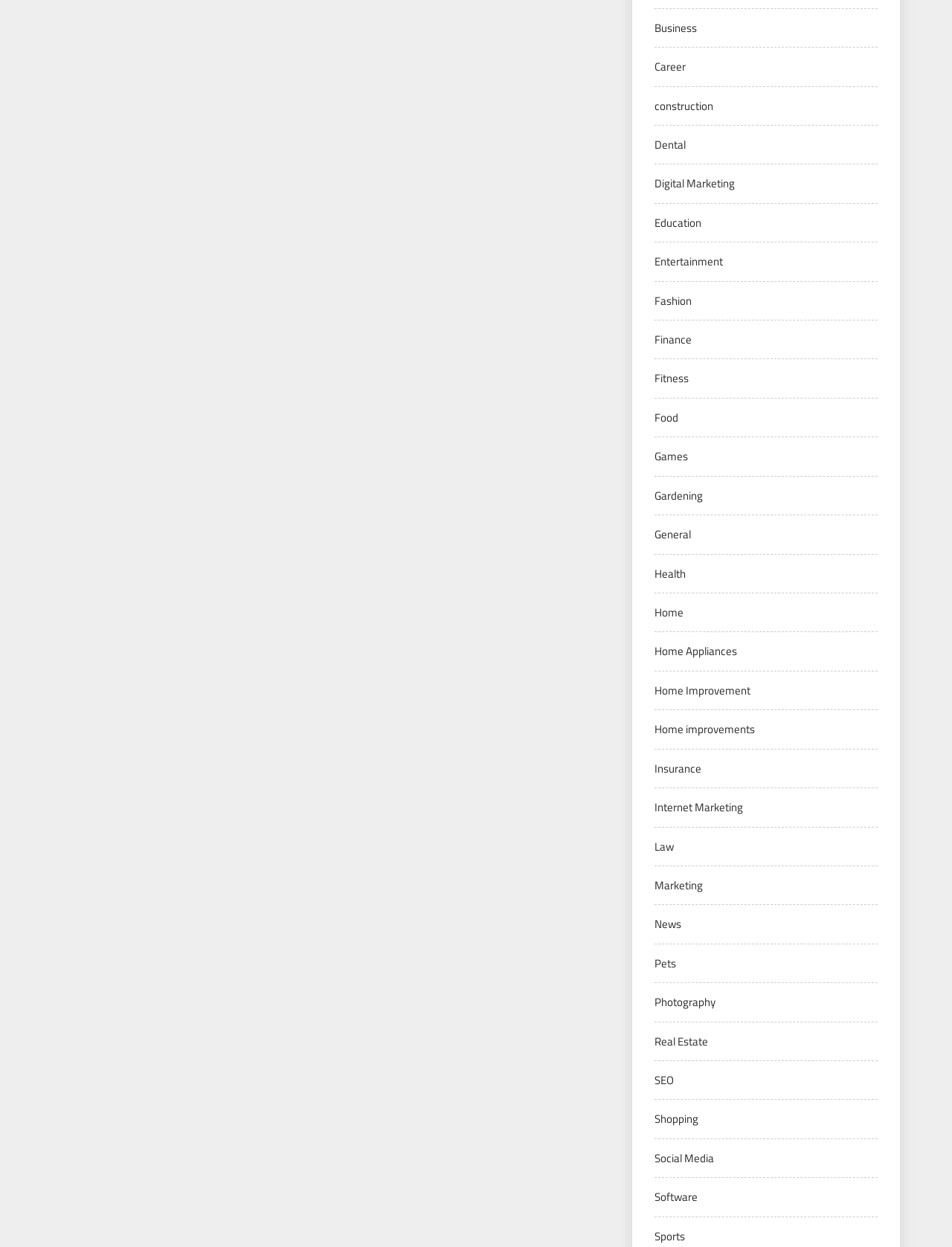What is the first category on the webpage?
Based on the image content, provide your answer in one word or a short phrase.

Business